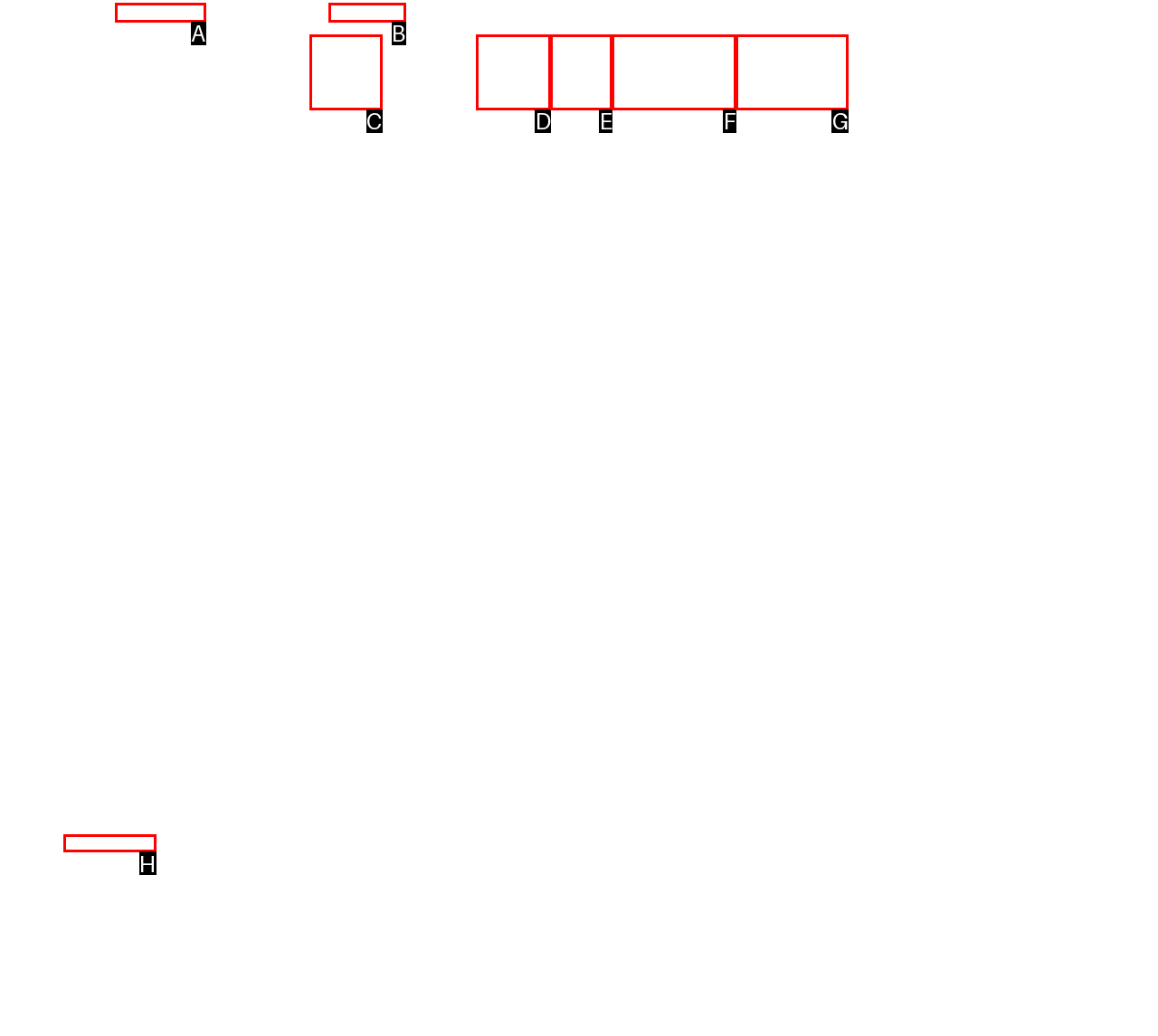Identify which HTML element to click to fulfill the following task: Submit a ticket. Provide your response using the letter of the correct choice.

B